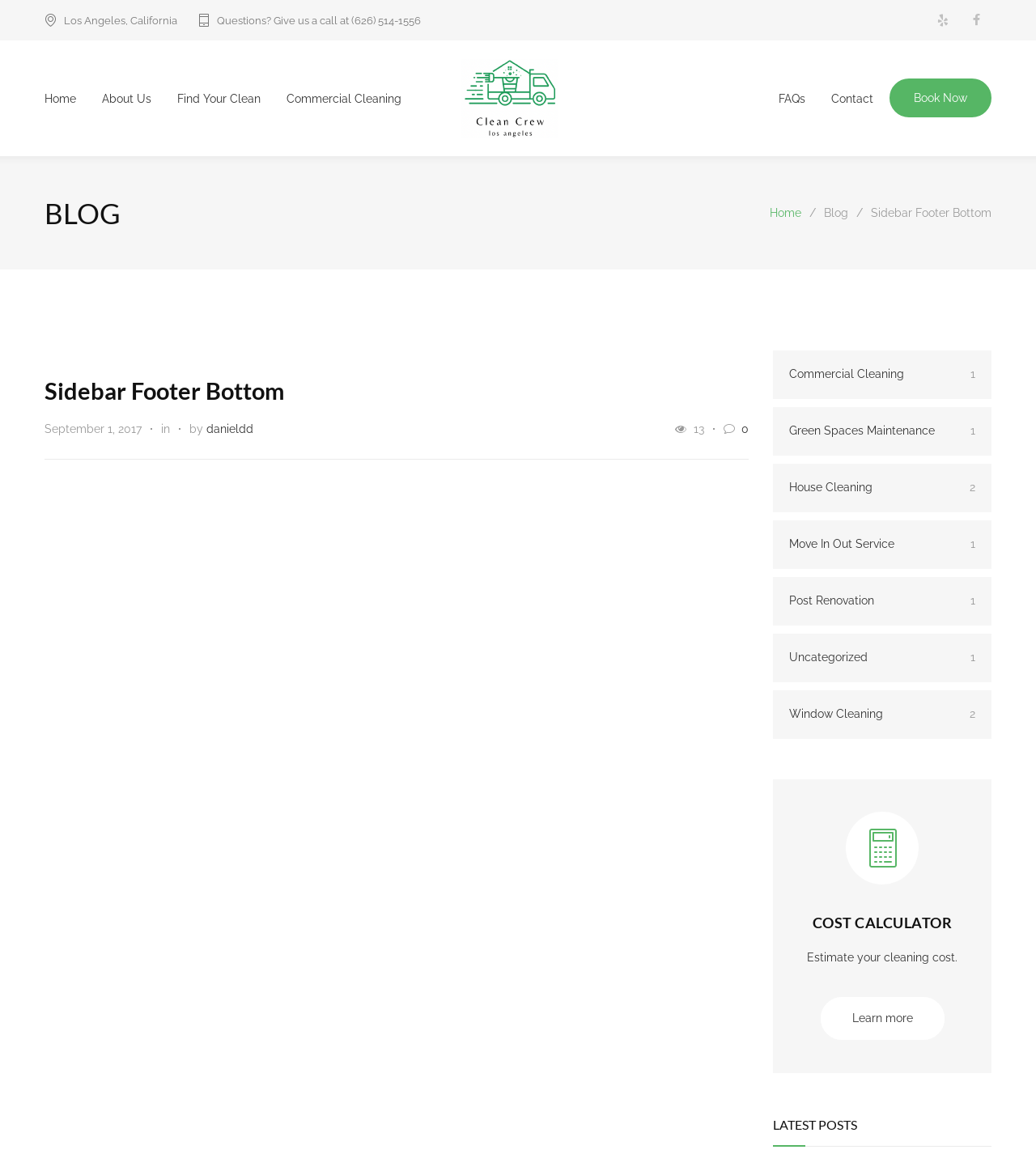Please respond to the question with a concise word or phrase:
What is the purpose of the 'COST CALCULATOR' section?

Estimate cleaning cost